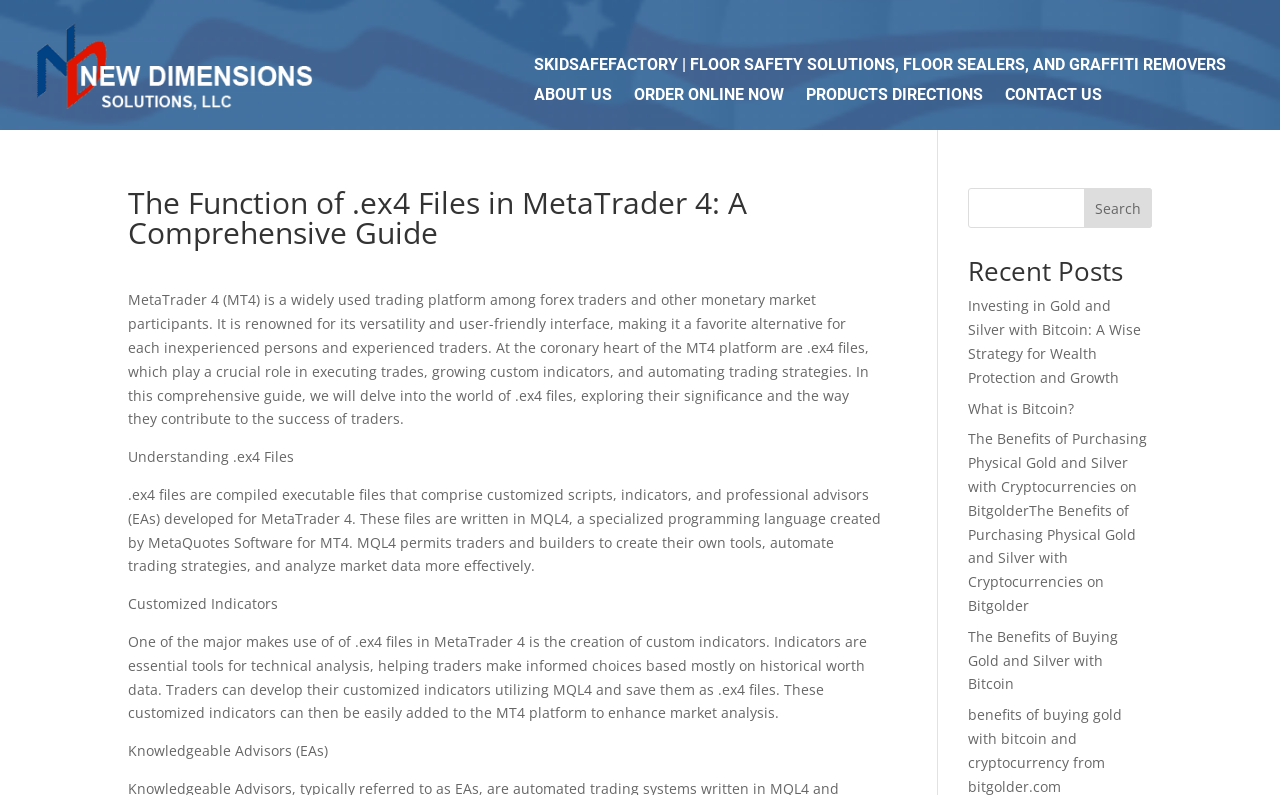What is MQL4?
Refer to the image and answer the question using a single word or phrase.

Programming language